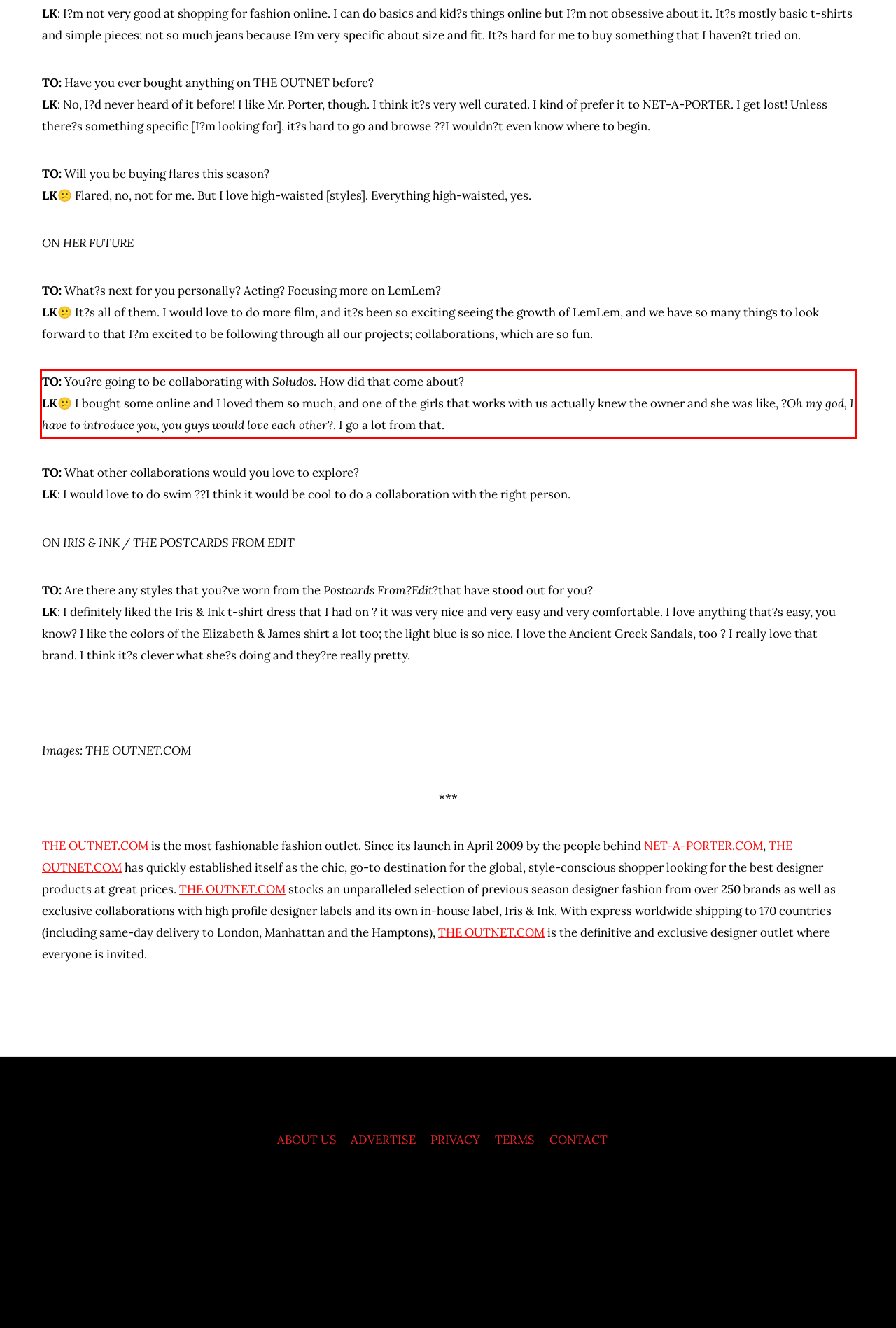You have a screenshot of a webpage with a red bounding box. Identify and extract the text content located inside the red bounding box.

TO: You?re going to be collaborating with Soludos. How did that come about? LK😕 I bought some online and I loved them so much, and one of the girls that works with us actually knew the owner and she was like, ?Oh my god, I have to introduce you, you guys would love each other?. I go a lot from that.